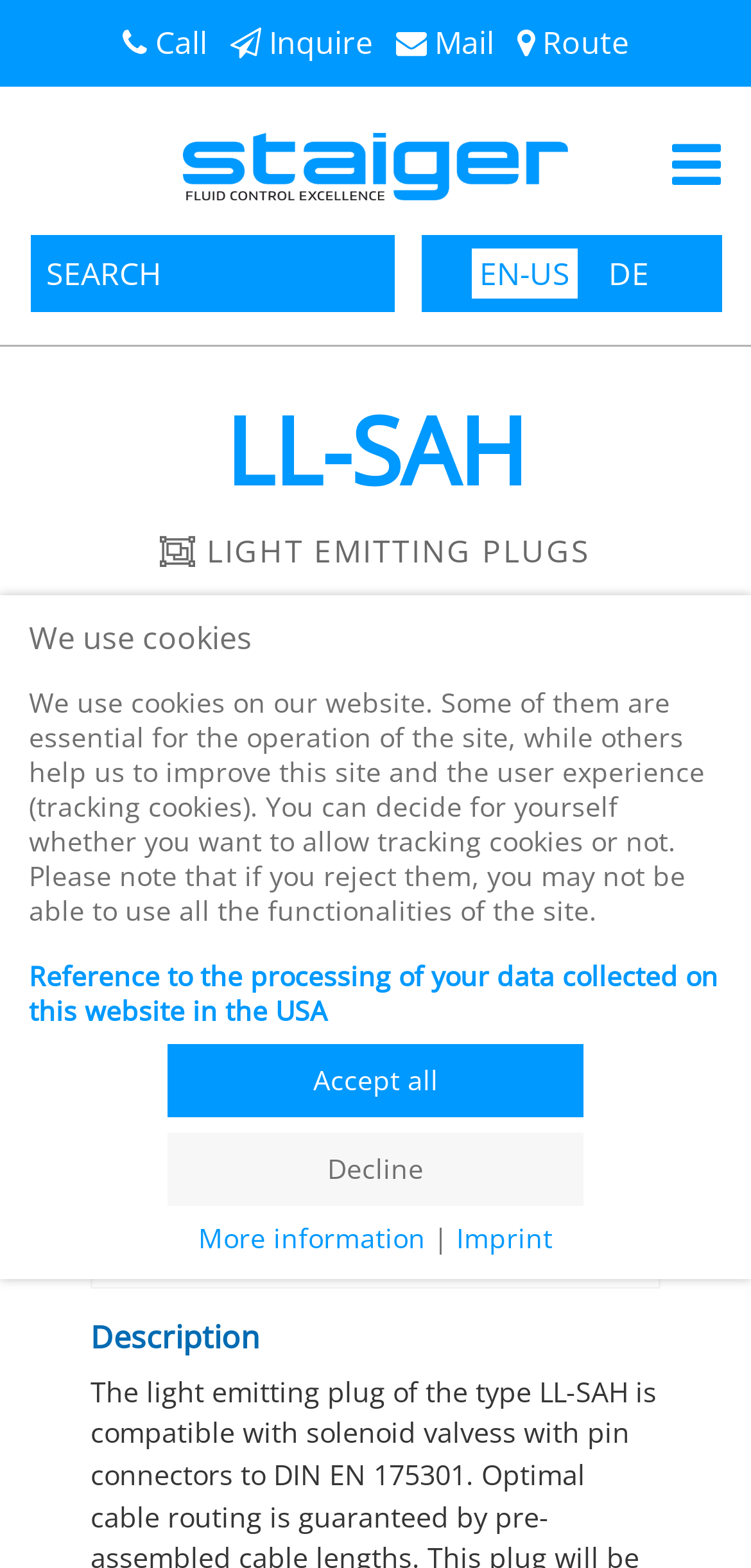Please determine the bounding box coordinates of the element's region to click for the following instruction: "Search for something".

[0.038, 0.149, 0.528, 0.2]